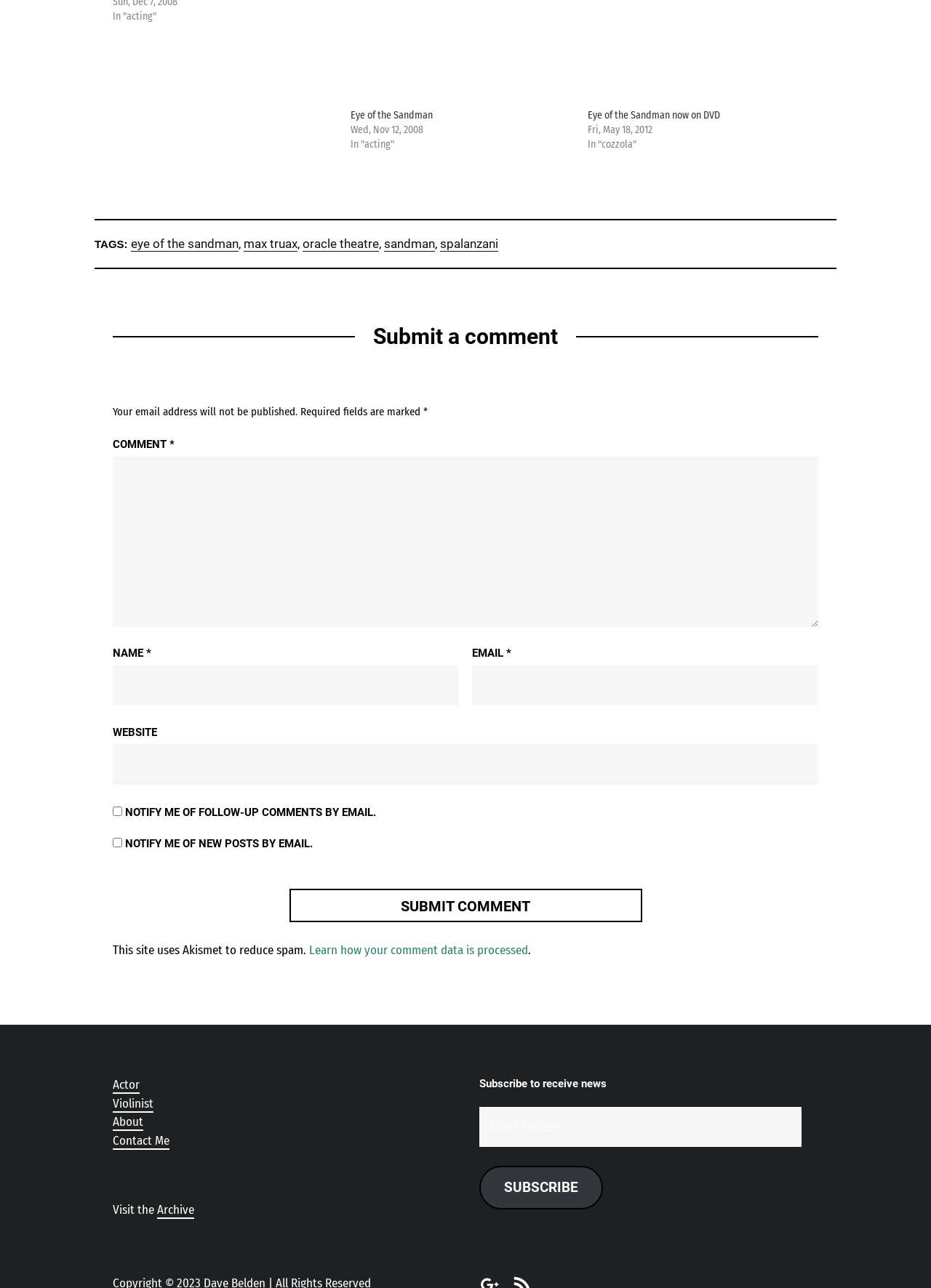Identify the bounding box coordinates of the area that should be clicked in order to complete the given instruction: "Submit a comment". The bounding box coordinates should be four float numbers between 0 and 1, i.e., [left, top, right, bottom].

[0.121, 0.248, 0.879, 0.274]